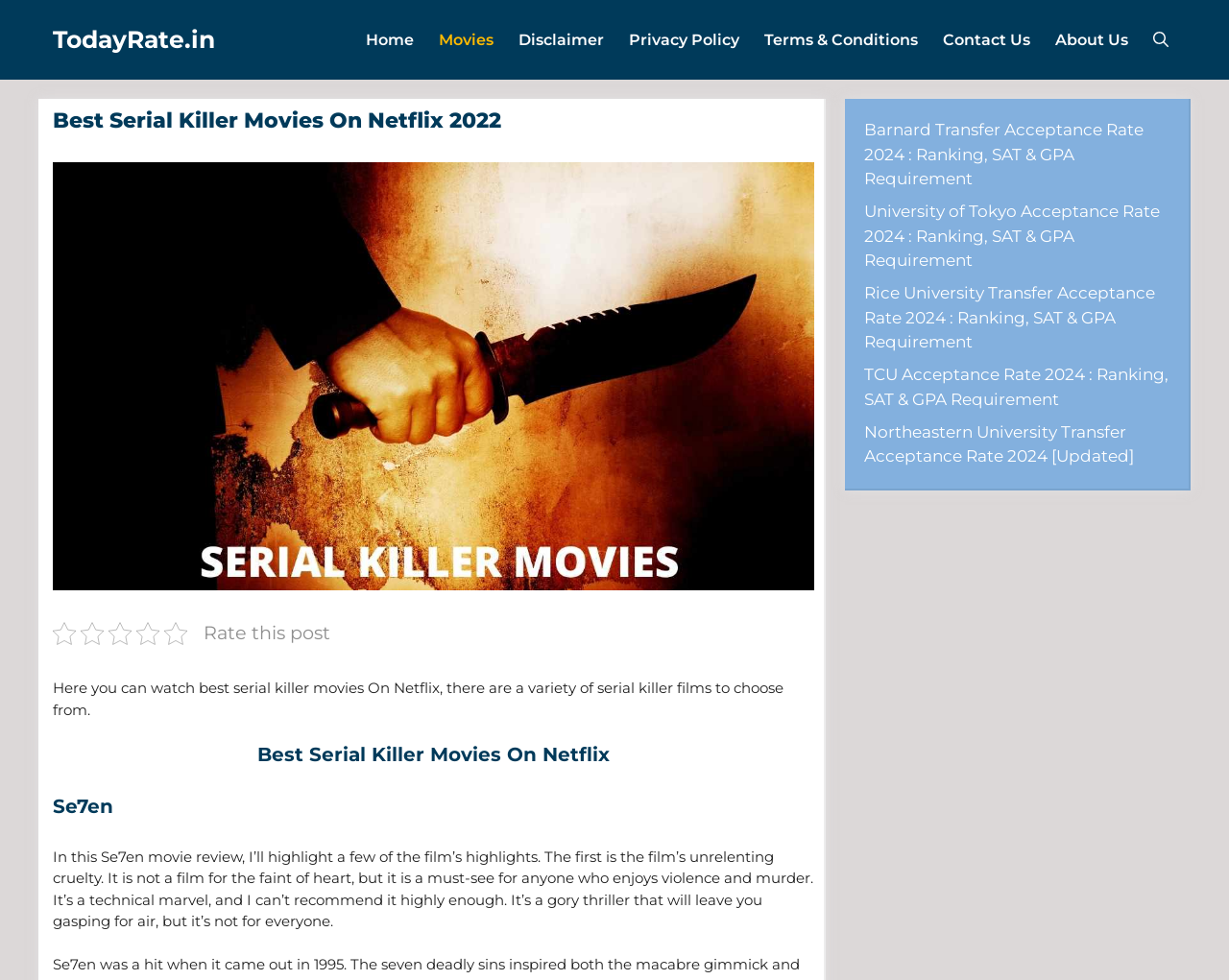Use one word or a short phrase to answer the question provided: 
Is the movie 'Se7en' recommended?

Yes